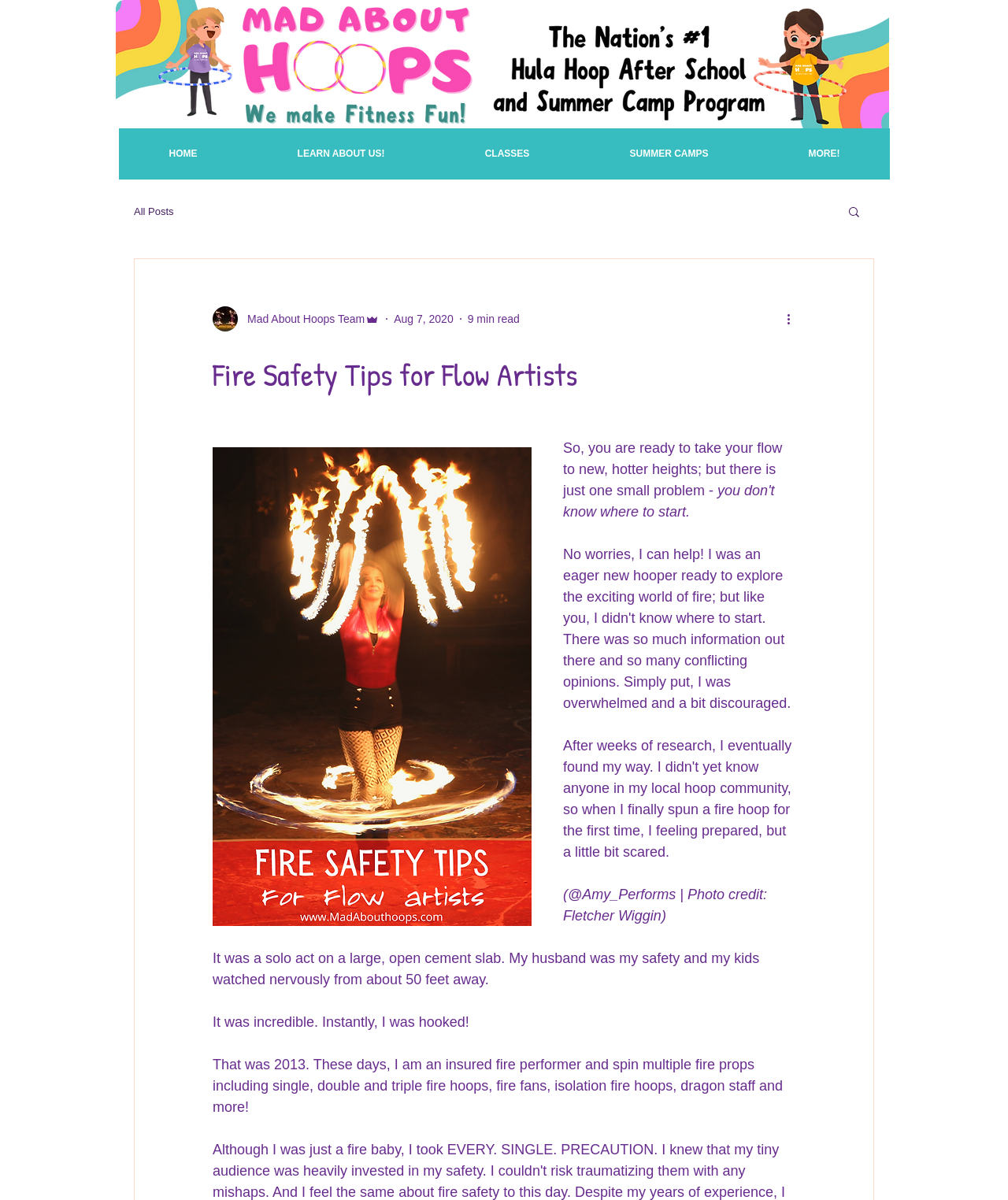Pinpoint the bounding box coordinates of the clickable element to carry out the following instruction: "Read the blog post."

[0.211, 0.294, 0.789, 0.329]